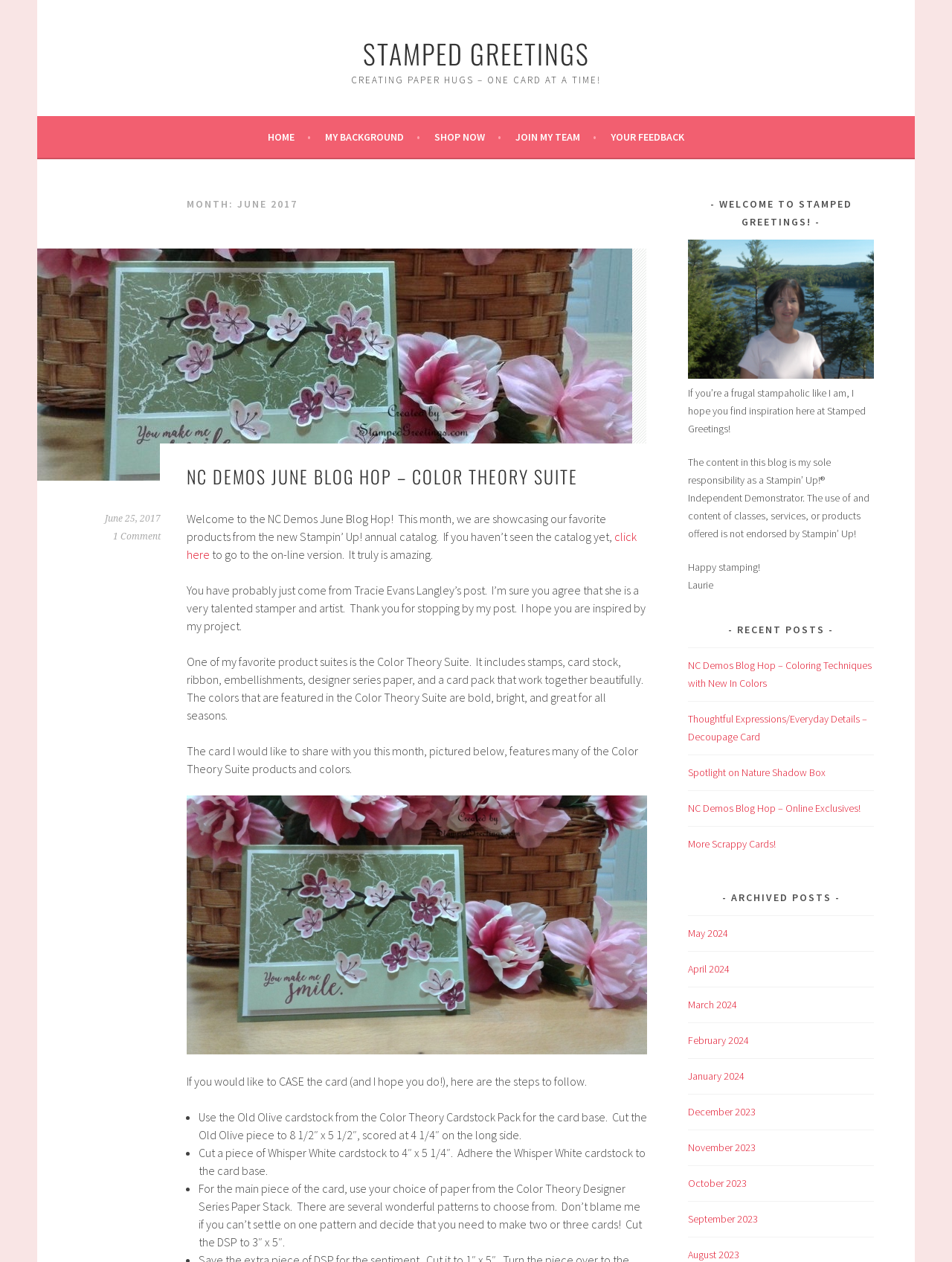Identify the bounding box coordinates of the clickable region to carry out the given instruction: "View recent post NC Demos Blog Hop – Coloring Techniques with New In Colors".

[0.723, 0.522, 0.916, 0.547]